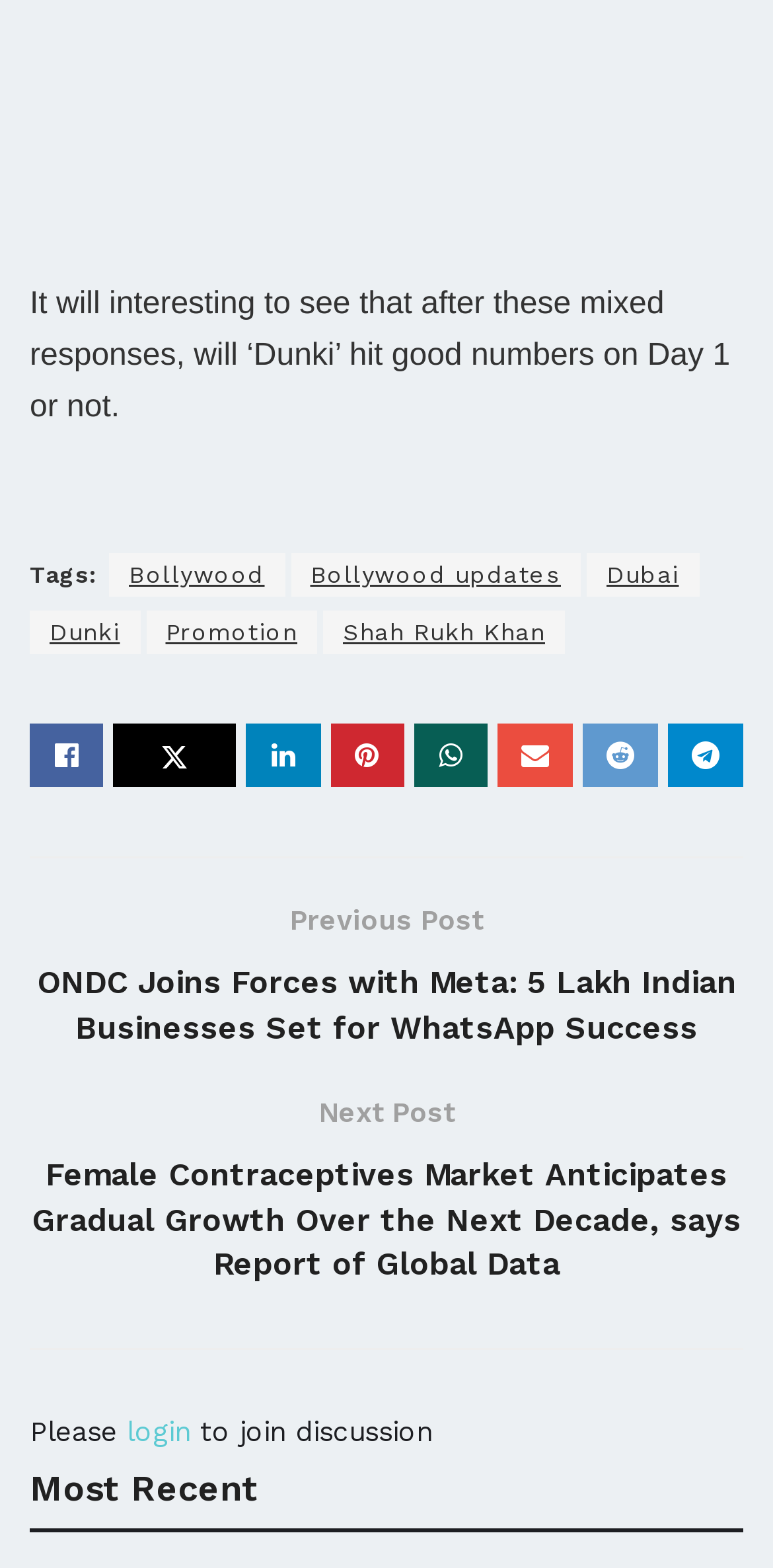What is the text above the 'login' link?
Using the image as a reference, answer with just one word or a short phrase.

Please